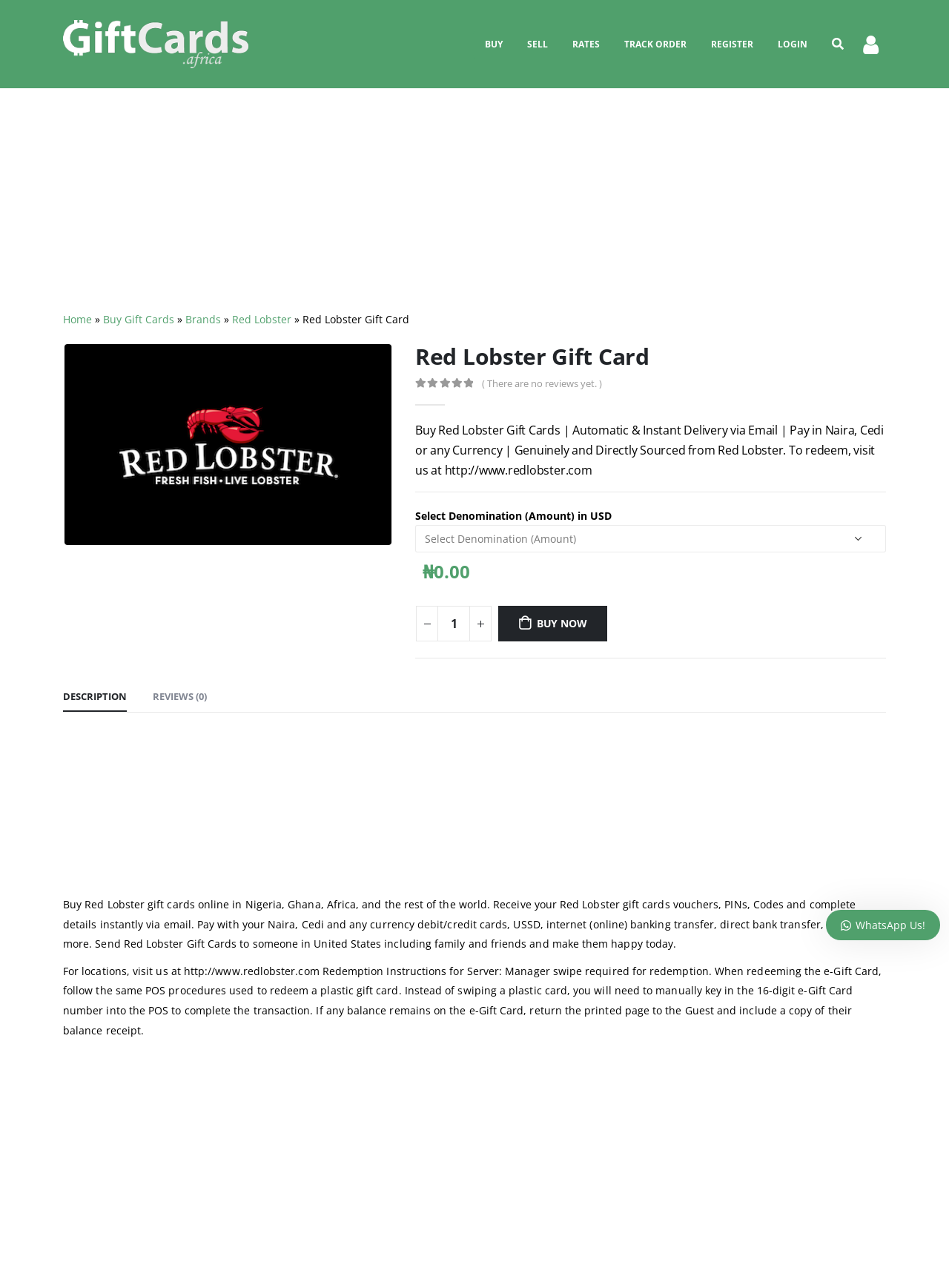Please look at the image and answer the question with a detailed explanation: What is the format of the e-Gift Card number?

The format of the e-Gift Card number can be determined by looking at the redemption instructions which state that the 16-digit e-Gift Card number needs to be manually keyed into the POS.